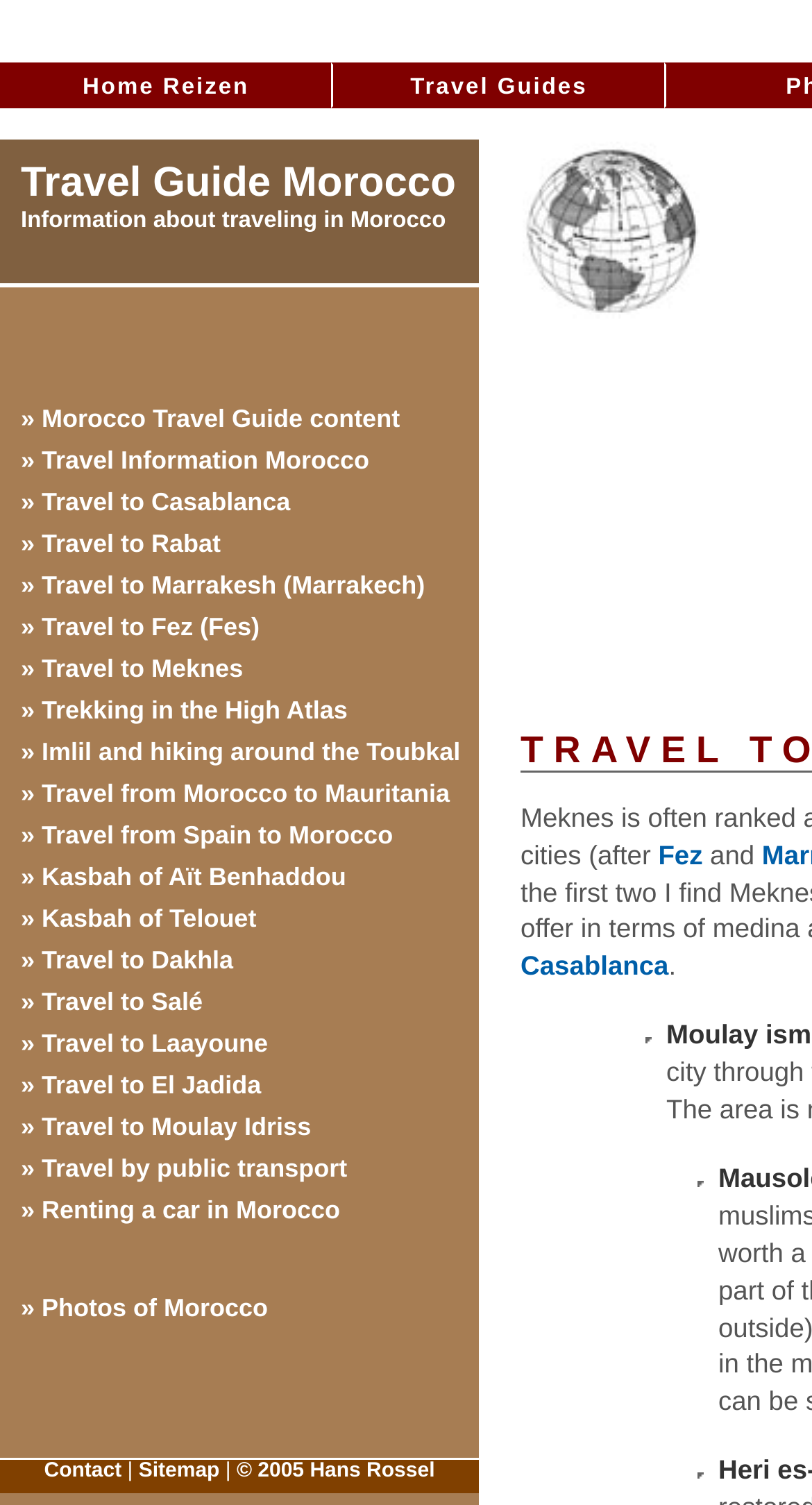Reply to the question below using a single word or brief phrase:
Is there a section for trekking on this webpage?

Yes